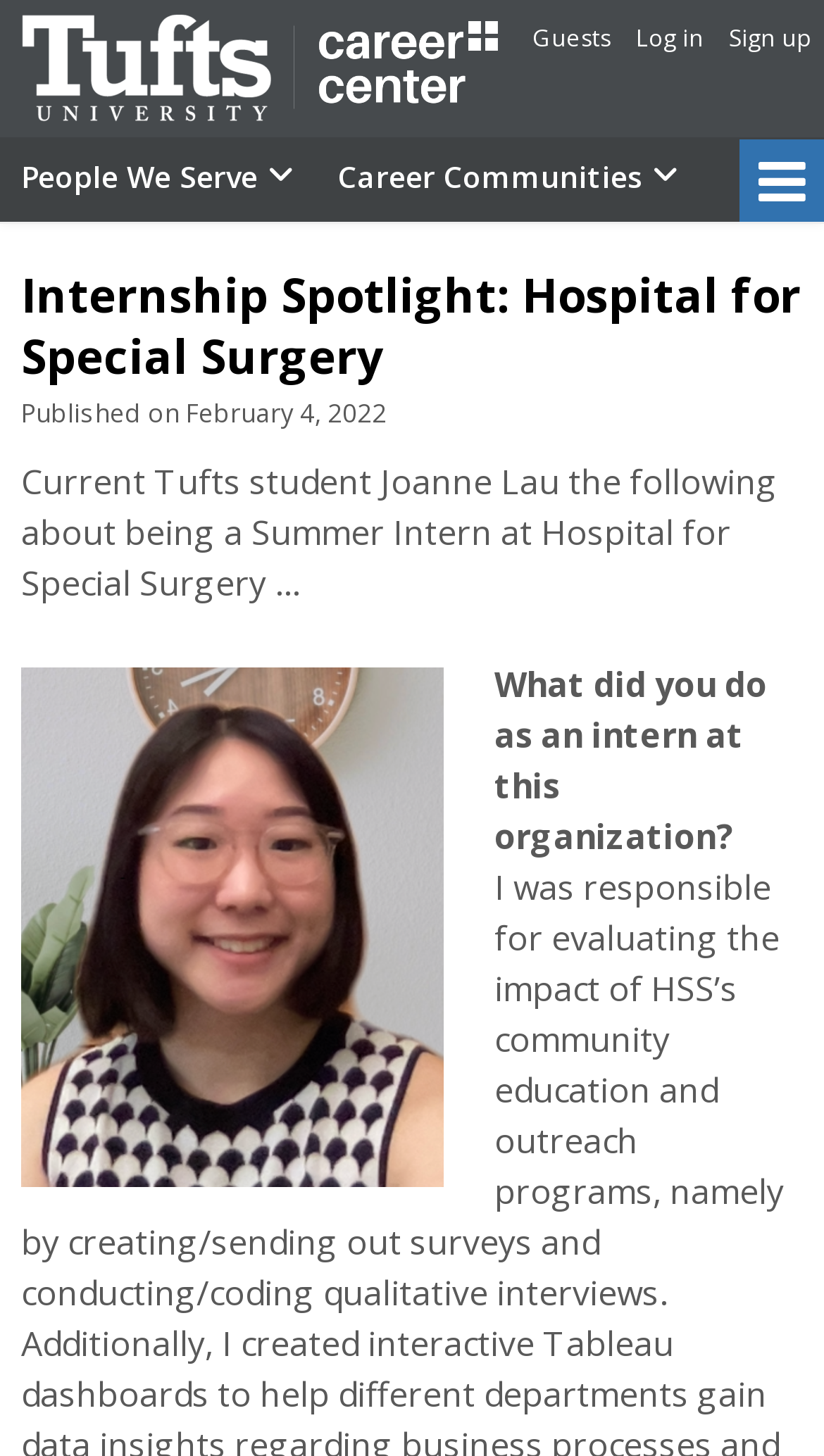How many navigation links are available in the top-right corner of the webpage?
Answer the question with a single word or phrase by looking at the picture.

3